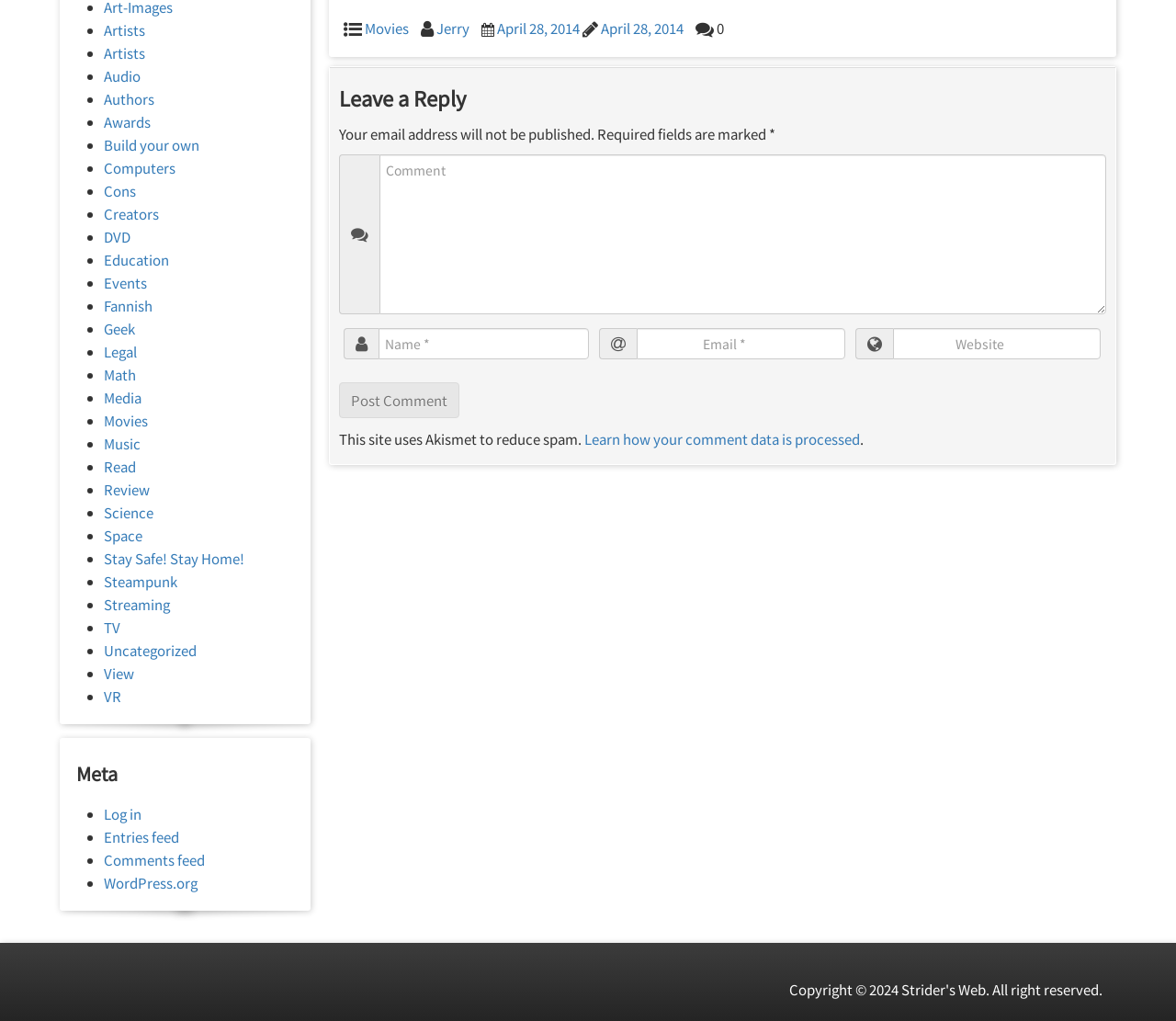Highlight the bounding box of the UI element that corresponds to this description: "name="email" placeholder="Email *"".

[0.542, 0.322, 0.719, 0.352]